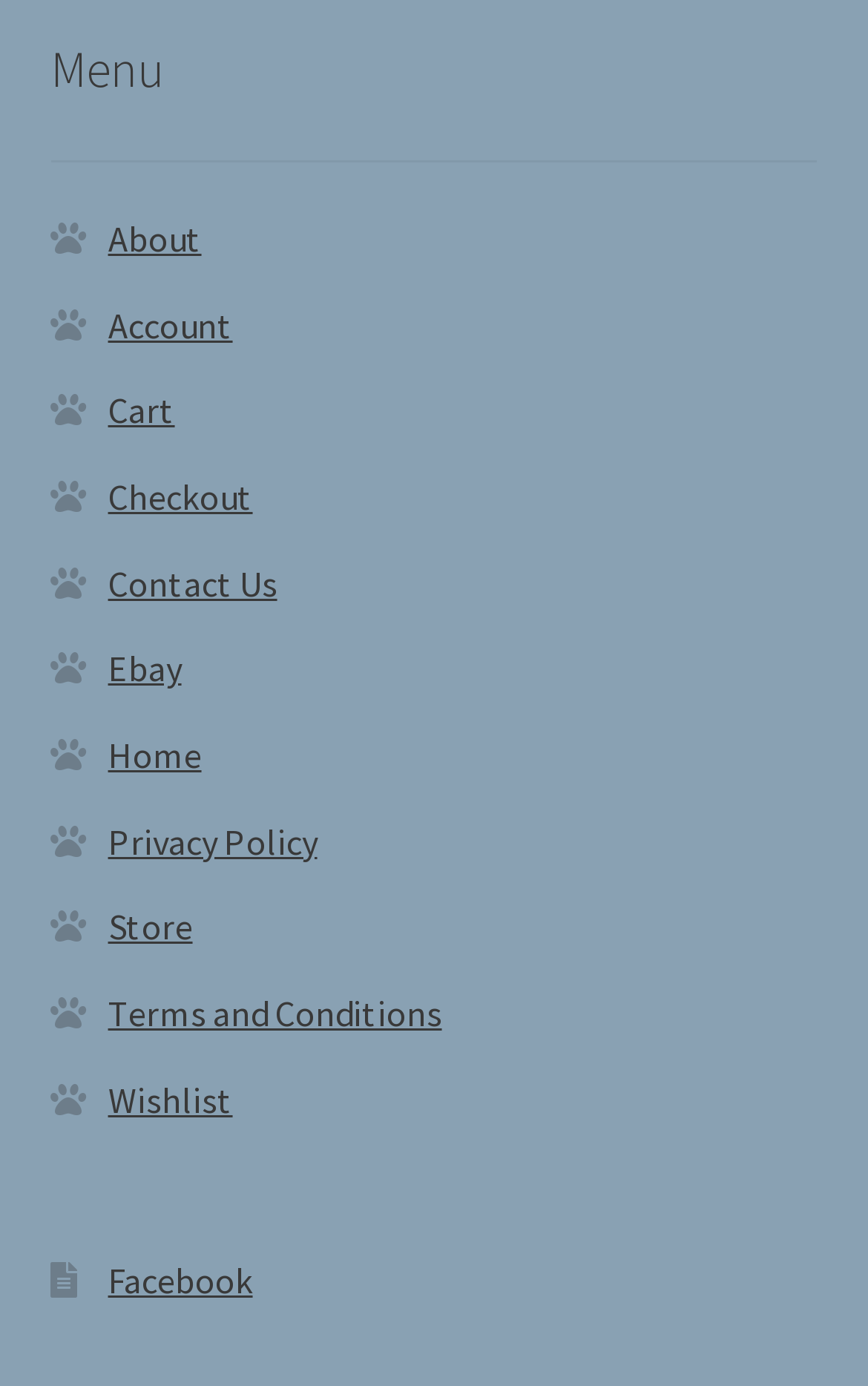Please identify the bounding box coordinates of the element I should click to complete this instruction: 'go to about page'. The coordinates should be given as four float numbers between 0 and 1, like this: [left, top, right, bottom].

[0.124, 0.156, 0.232, 0.188]